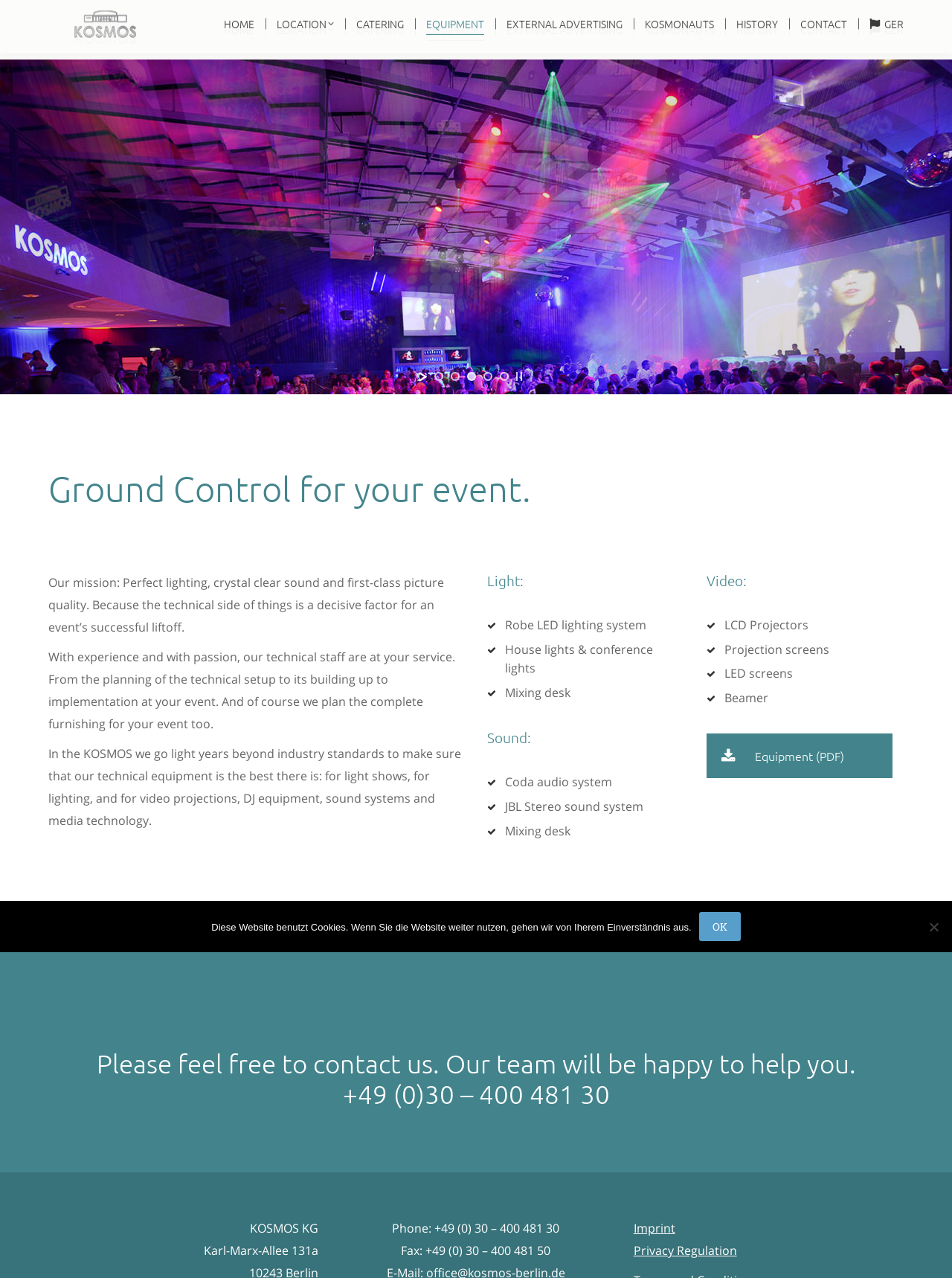What is the purpose of the company?
Please craft a detailed and exhaustive response to the question.

I inferred the purpose of the company from the heading 'Ground Control for your event.' and the description 'Our mission: Perfect lighting, crystal clear sound and first-class picture quality.' which suggests that the company provides technical support for events.